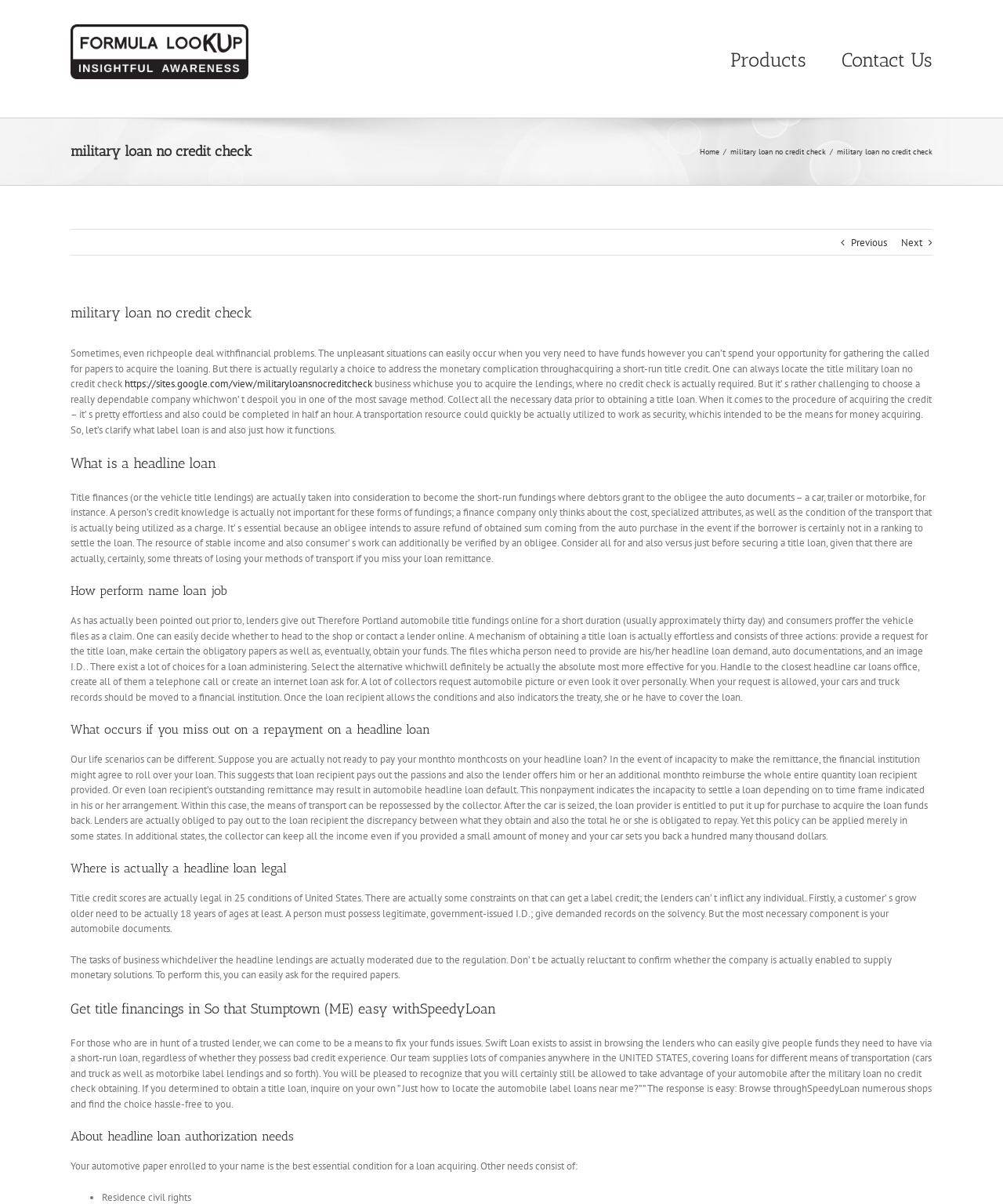Give a one-word or short phrase answer to this question: 
What is required to get a title loan?

auto documentations and an image I.D.